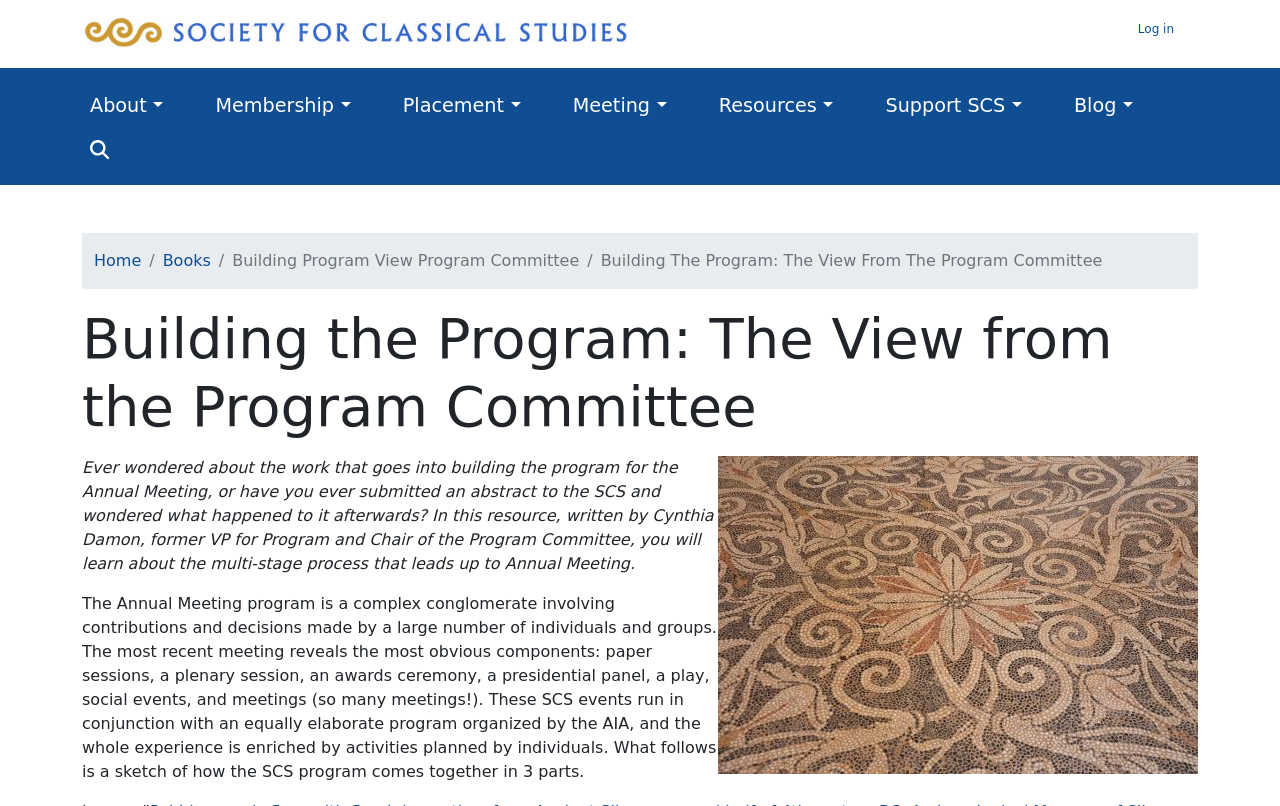Locate the bounding box coordinates of the element that should be clicked to fulfill the instruction: "Log in to the website".

[0.889, 0.027, 0.917, 0.045]